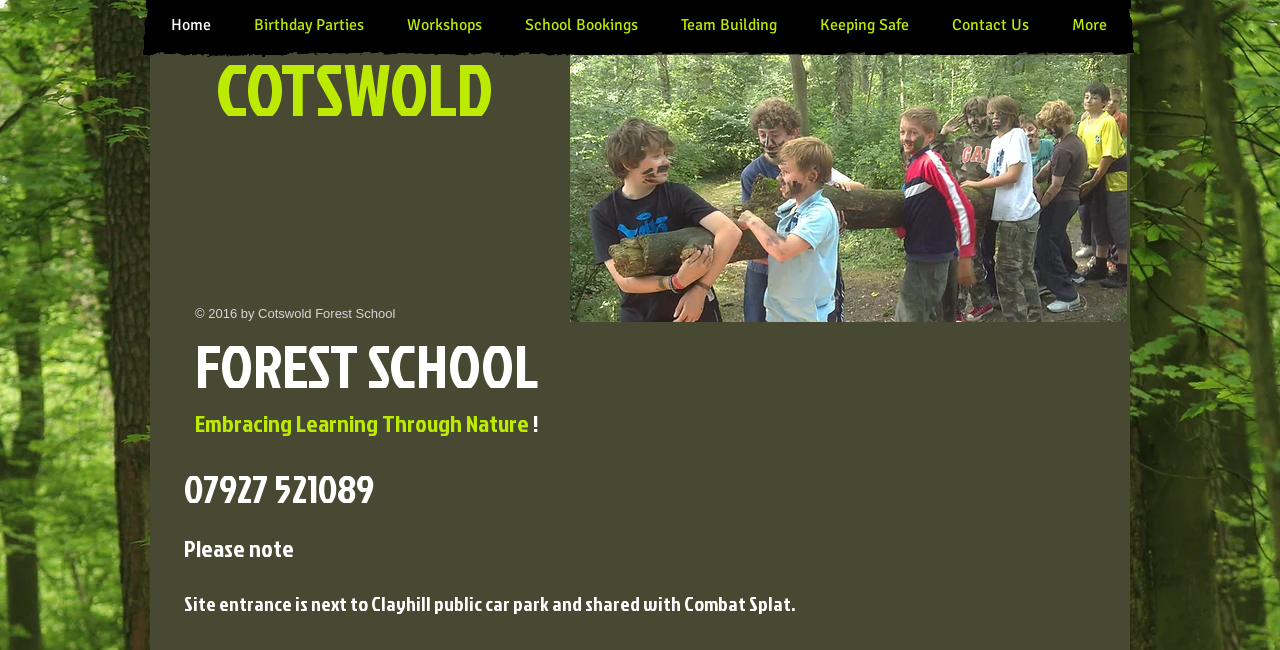What is the name of the forest school?
Look at the image and answer the question using a single word or phrase.

Cotswold Forest School